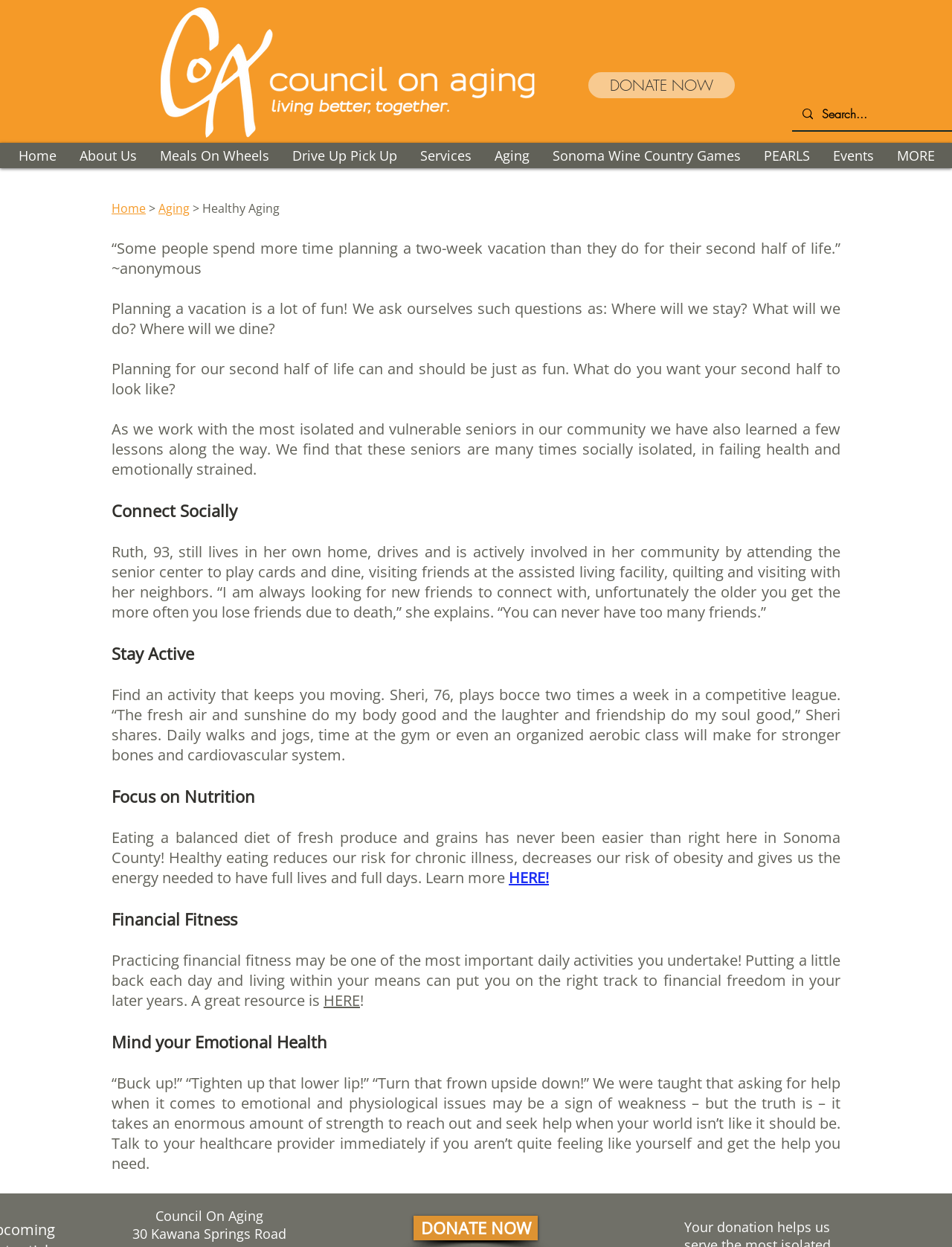Using the provided description Meals On Wheels, find the bounding box coordinates for the UI element. Provide the coordinates in (top-left x, top-left y, bottom-right x, bottom-right y) format, ensuring all values are between 0 and 1.

[0.155, 0.115, 0.294, 0.135]